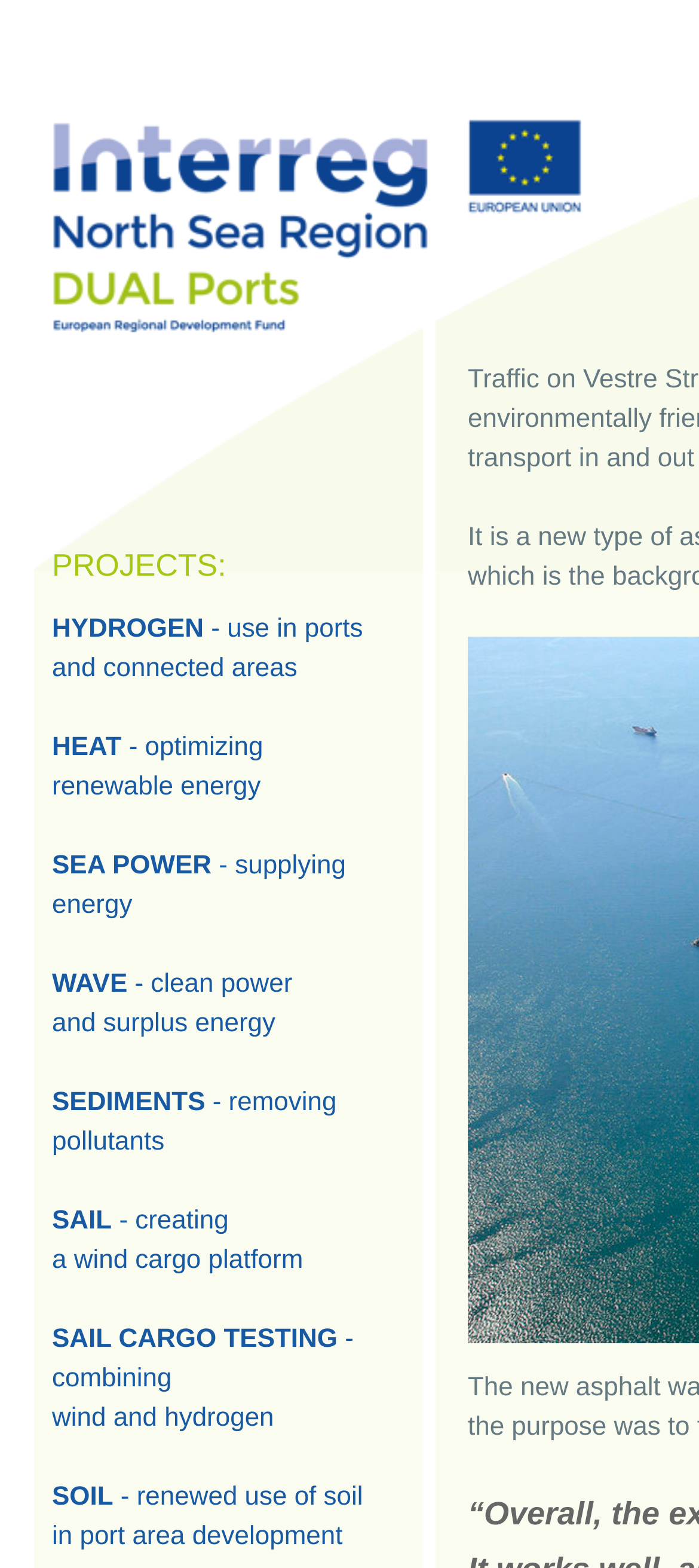Determine the bounding box coordinates of the region that needs to be clicked to achieve the task: "Learn about the SEA POWER project".

[0.074, 0.543, 0.495, 0.587]